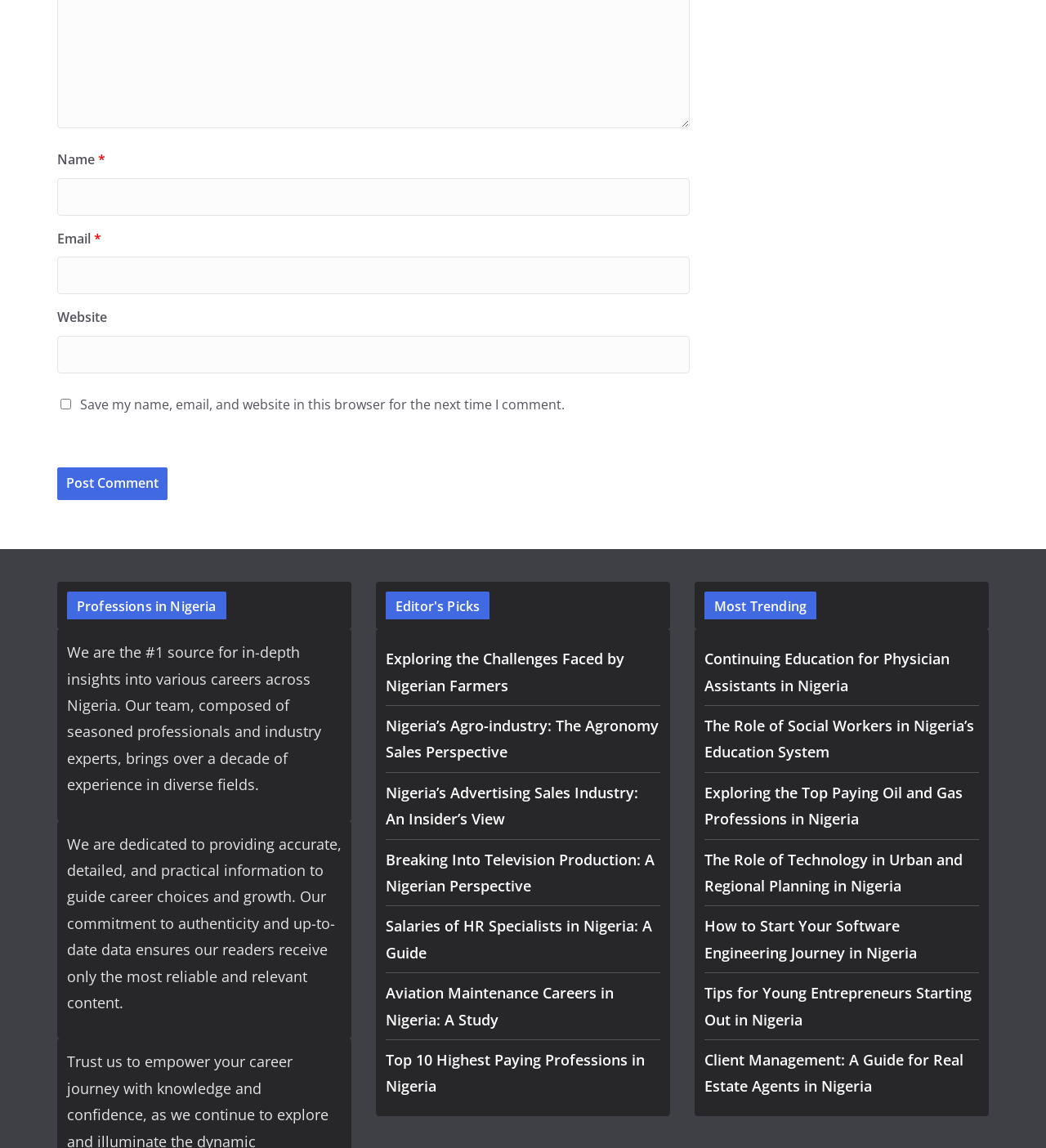Locate the bounding box coordinates of the region to be clicked to comply with the following instruction: "Click the Post Comment button". The coordinates must be four float numbers between 0 and 1, in the form [left, top, right, bottom].

[0.055, 0.407, 0.16, 0.435]